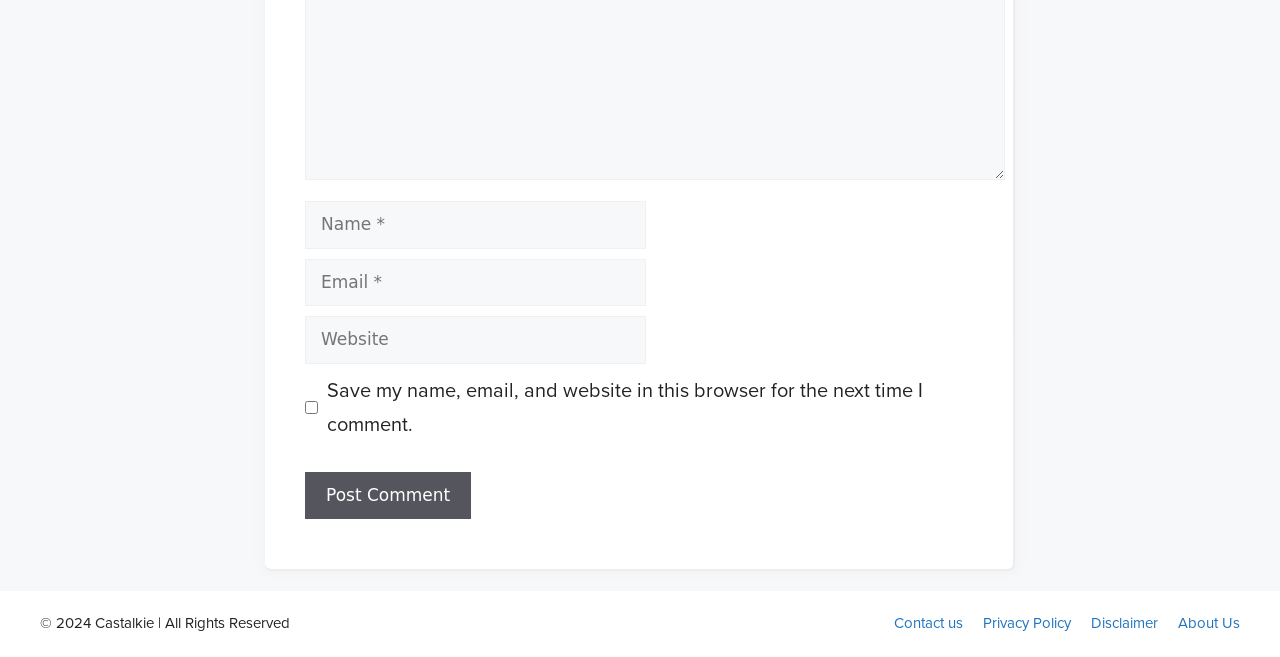Determine the bounding box coordinates of the clickable element to complete this instruction: "Click the Post Comment button". Provide the coordinates in the format of four float numbers between 0 and 1, [left, top, right, bottom].

[0.238, 0.718, 0.368, 0.79]